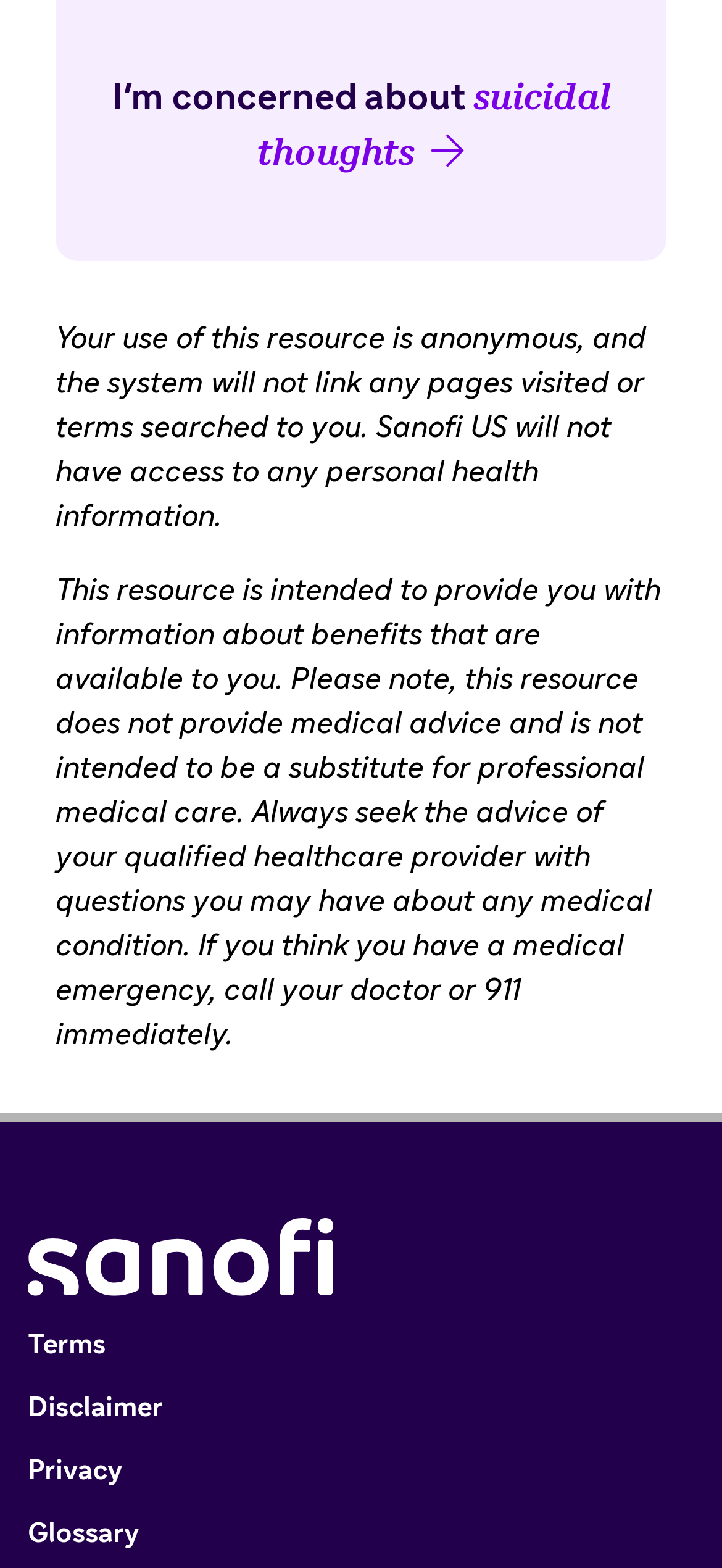Locate the bounding box of the UI element described by: "Back to Home" in the given webpage screenshot.

[0.038, 0.791, 0.462, 0.81]